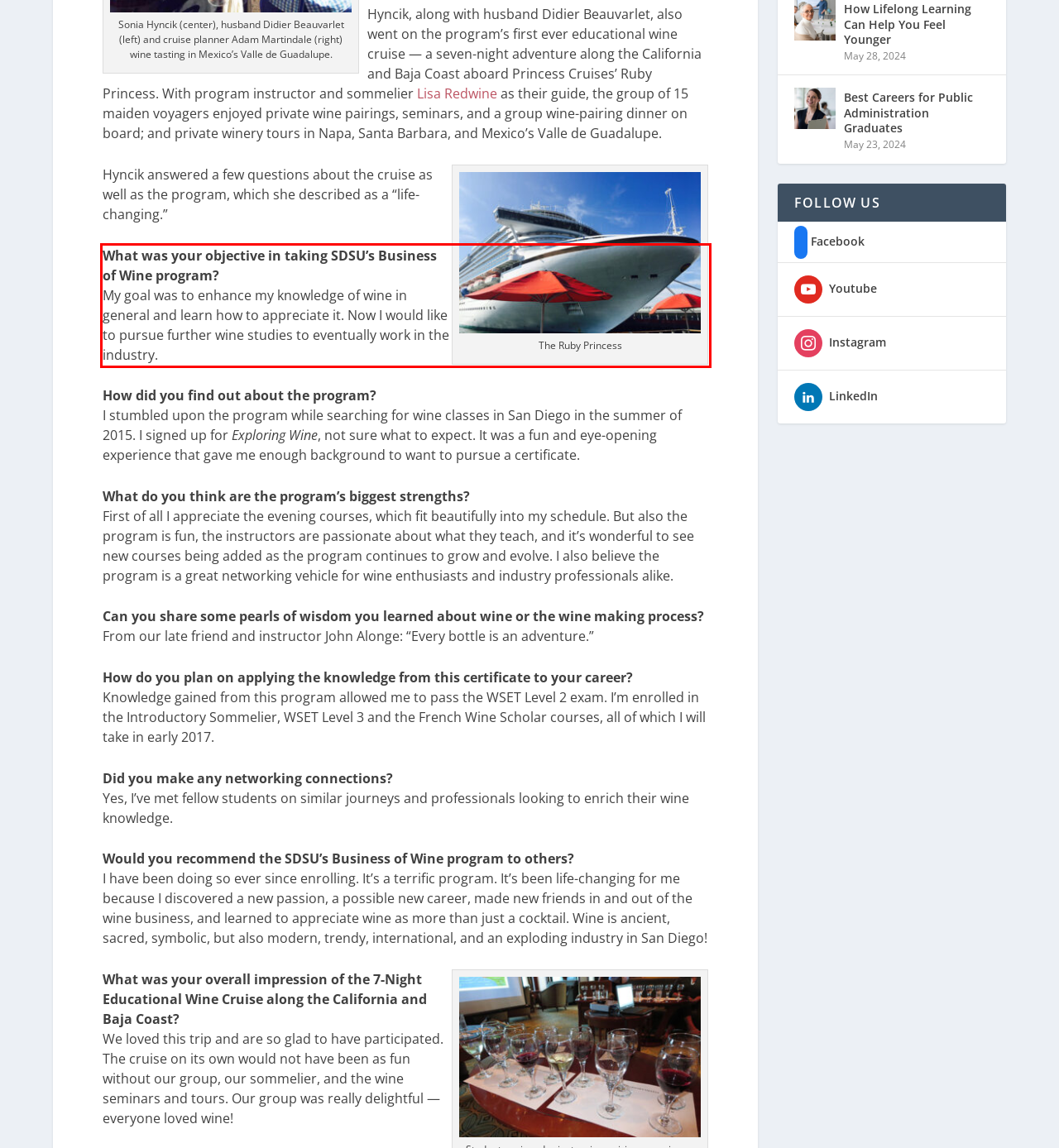You are provided with a screenshot of a webpage featuring a red rectangle bounding box. Extract the text content within this red bounding box using OCR.

What was your objective in taking SDSU’s Business of Wine program? My goal was to enhance my knowledge of wine in general and learn how to appreciate it. Now I would like to pursue further wine studies to eventually work in the industry.